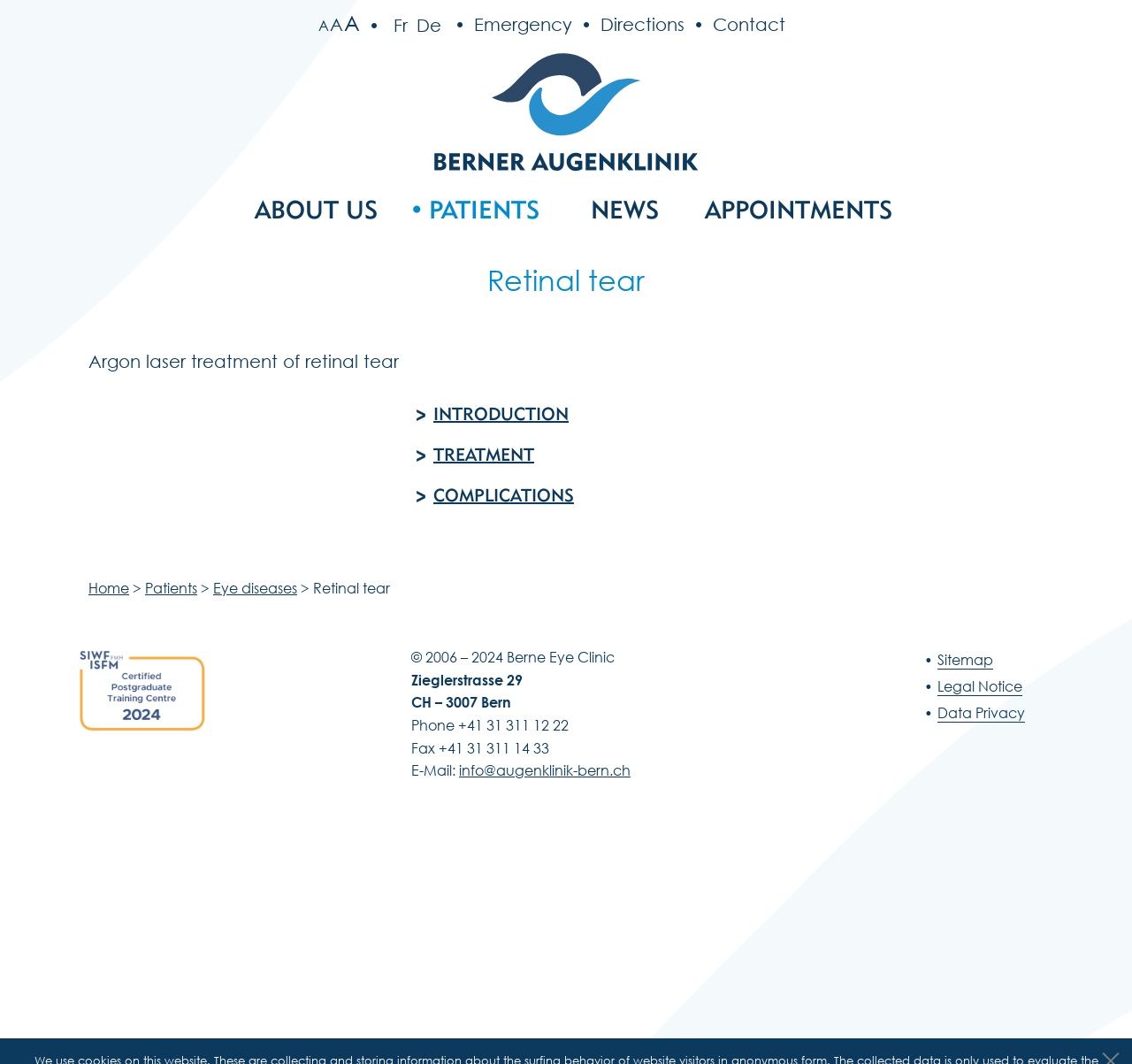What is the title of the article on the webpage?
Using the screenshot, give a one-word or short phrase answer.

Argon laser treatment of retinal tear